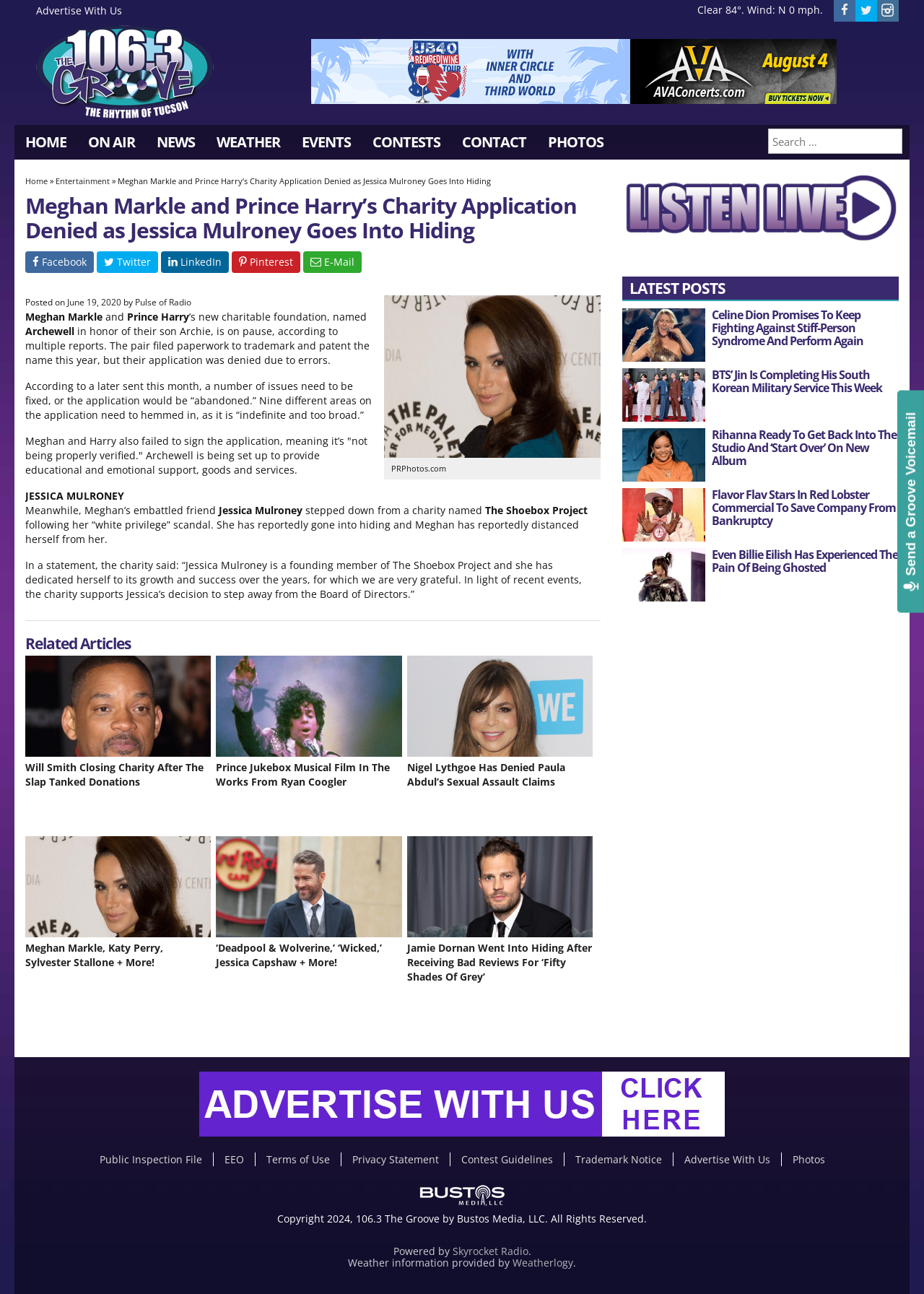Generate the text content of the main heading of the webpage.

Meghan Markle and Prince Harry’s Charity Application Denied as Jessica Mulroney Goes Into Hiding